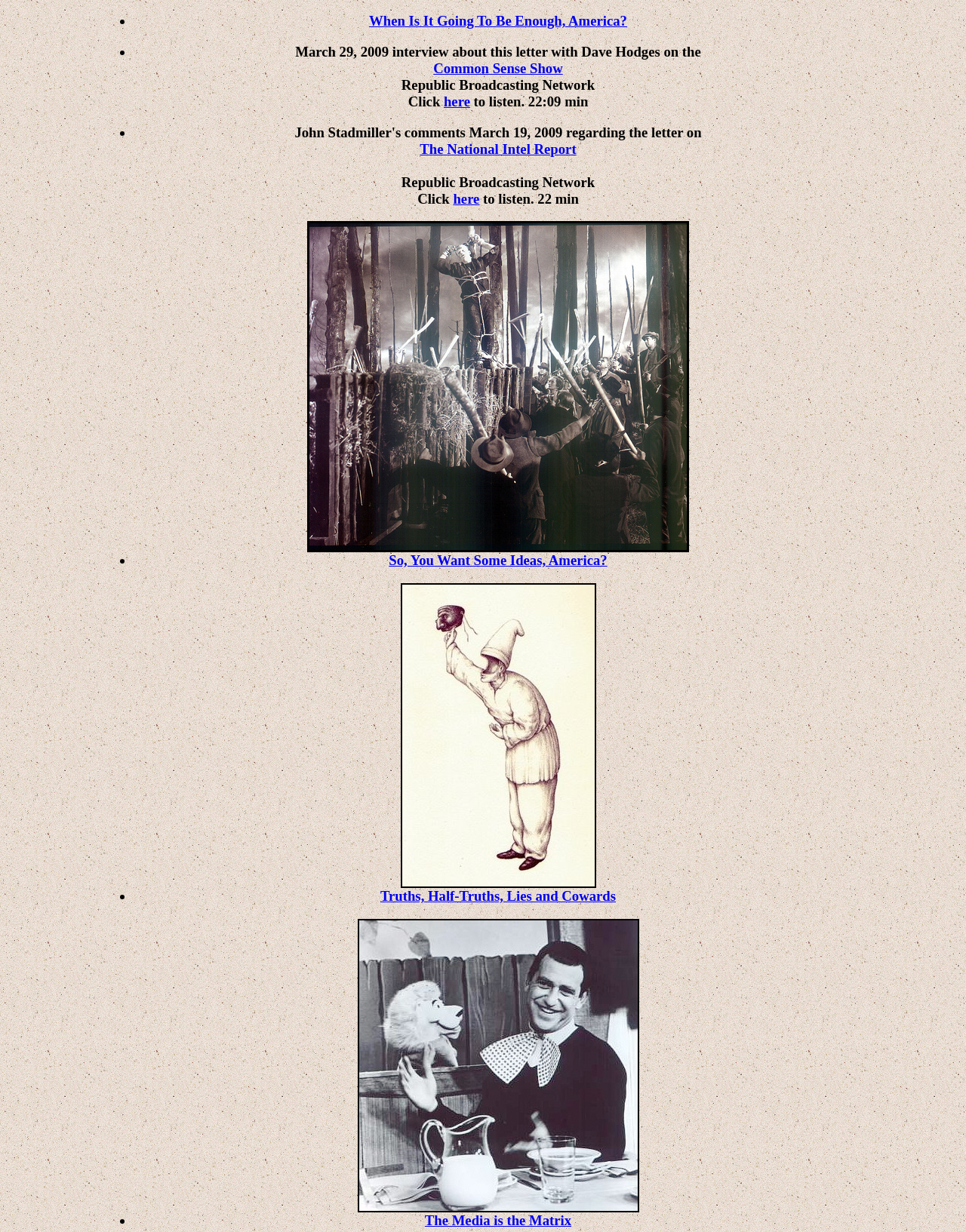From the screenshot, find the bounding box of the UI element matching this description: "The Media is the Matrix". Supply the bounding box coordinates in the form [left, top, right, bottom], each a float between 0 and 1.

[0.44, 0.984, 0.592, 0.997]